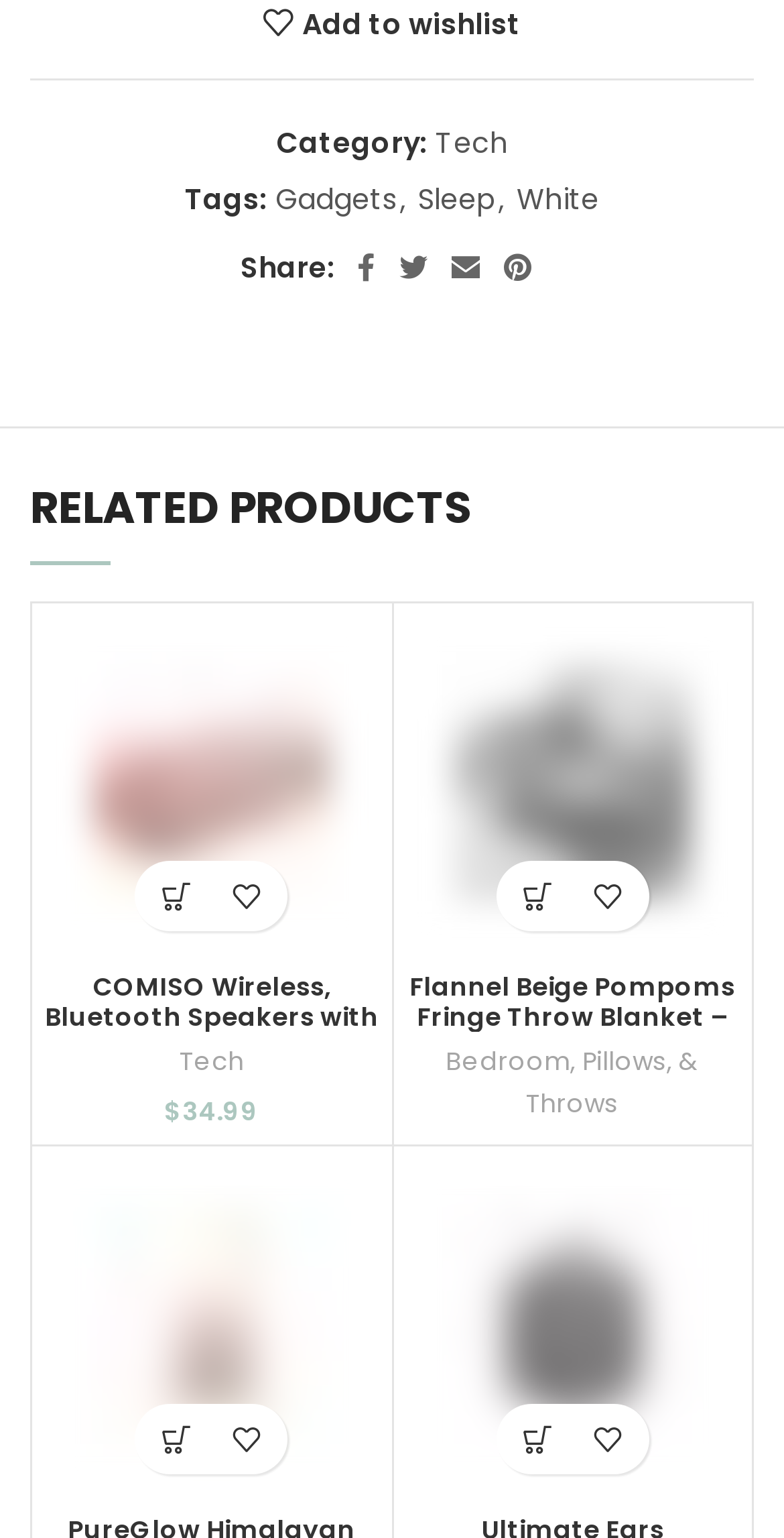Provide the bounding box coordinates of the area you need to click to execute the following instruction: "Share on Facebook".

[0.44, 0.157, 0.494, 0.191]